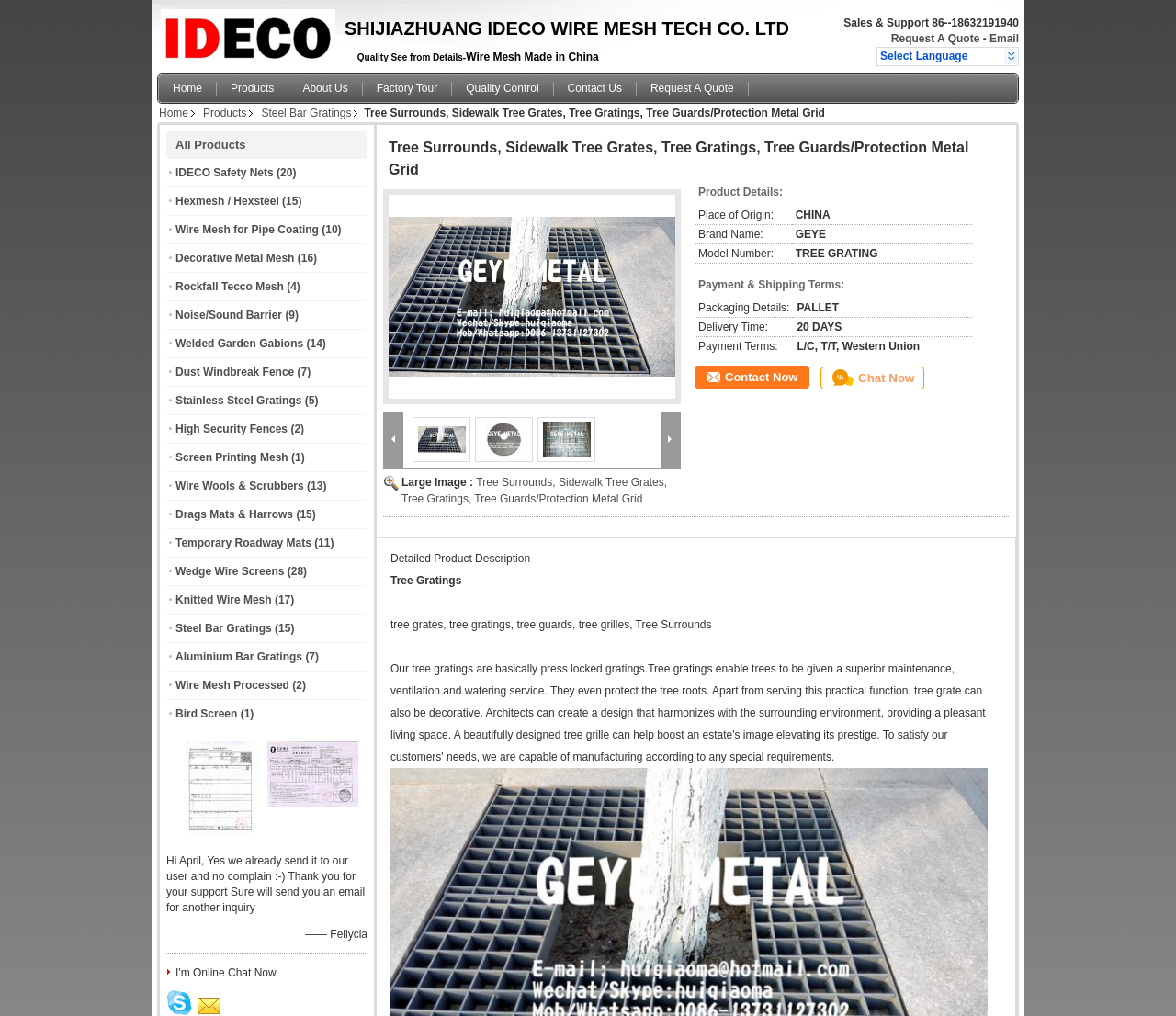How many products are listed?
Please answer the question with as much detail and depth as you can.

I counted the number of product links on the webpage, and there are 20 of them, each with a number in parentheses next to it.